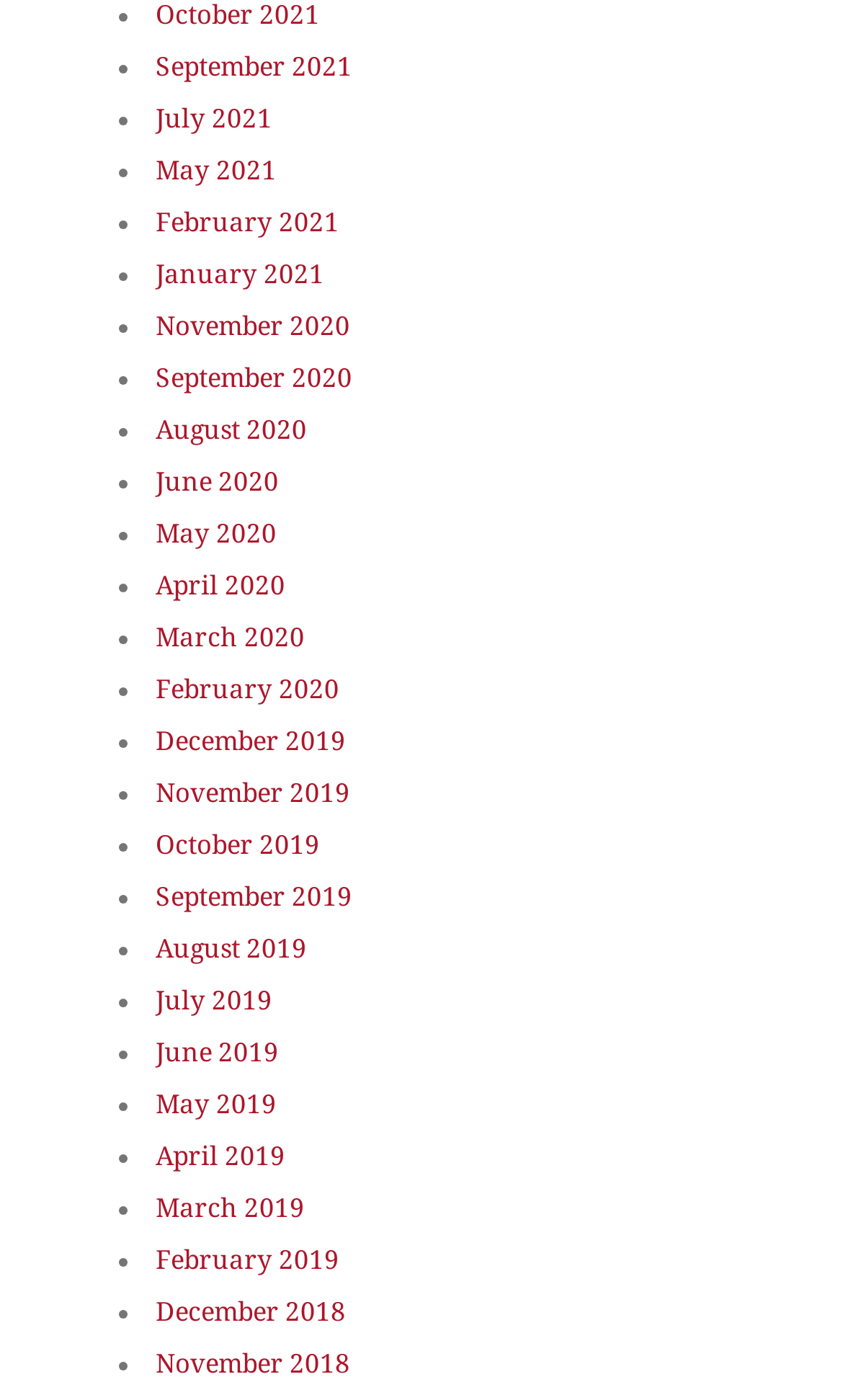Could you highlight the region that needs to be clicked to execute the instruction: "View February 2021"?

[0.185, 0.148, 0.403, 0.17]